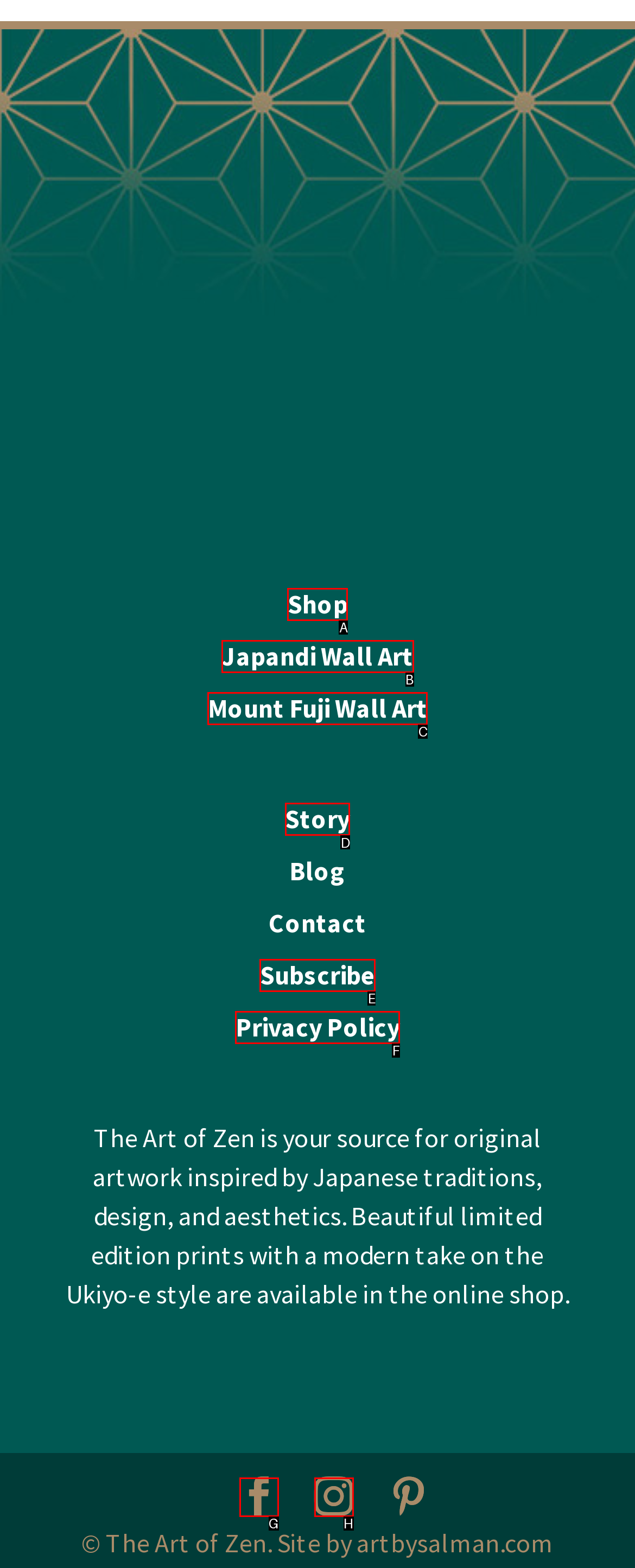Tell me the letter of the correct UI element to click for this instruction: Read the 'Story'. Answer with the letter only.

D